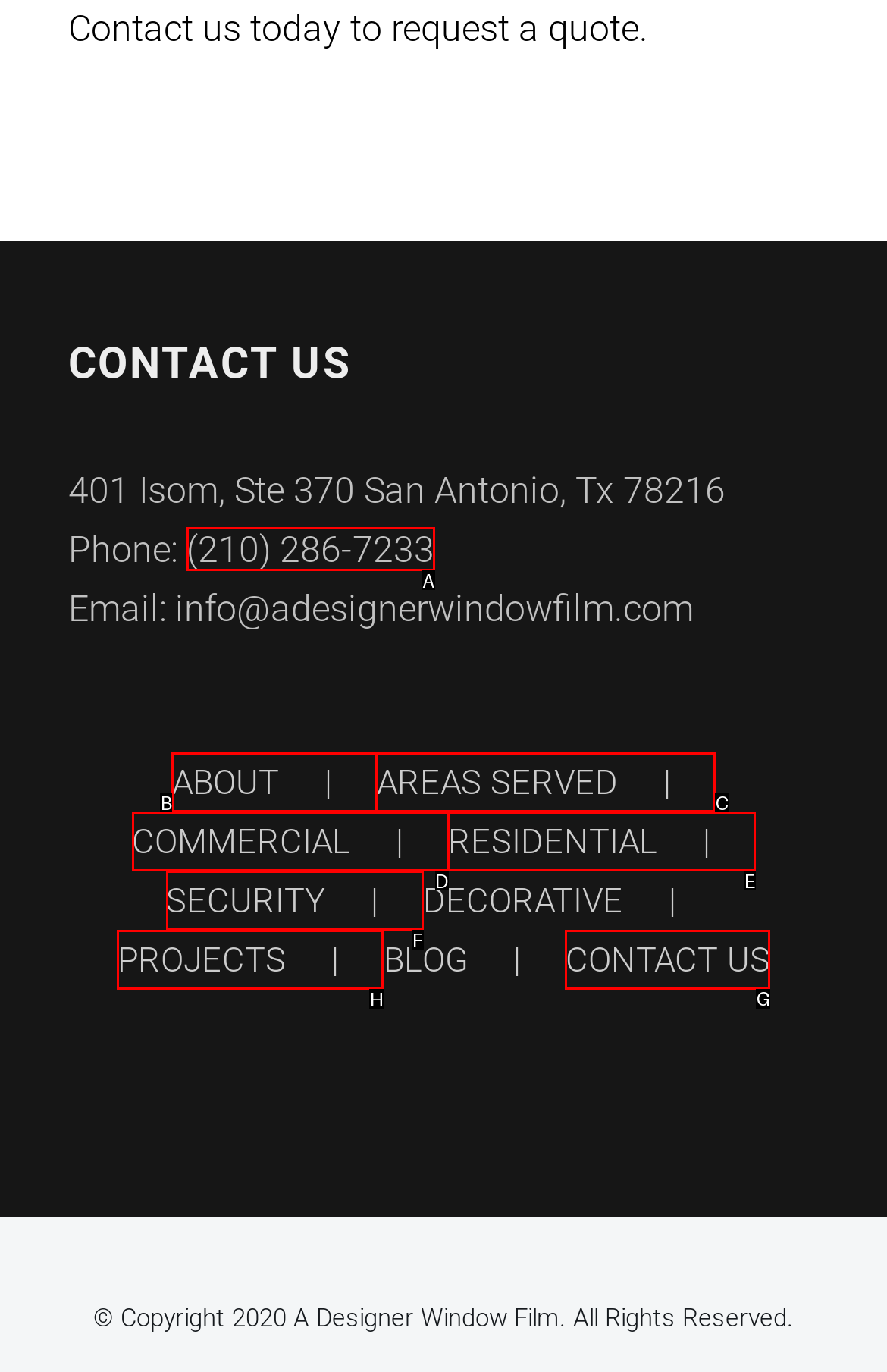Based on the choices marked in the screenshot, which letter represents the correct UI element to perform the task: go to CONTACT US page?

G